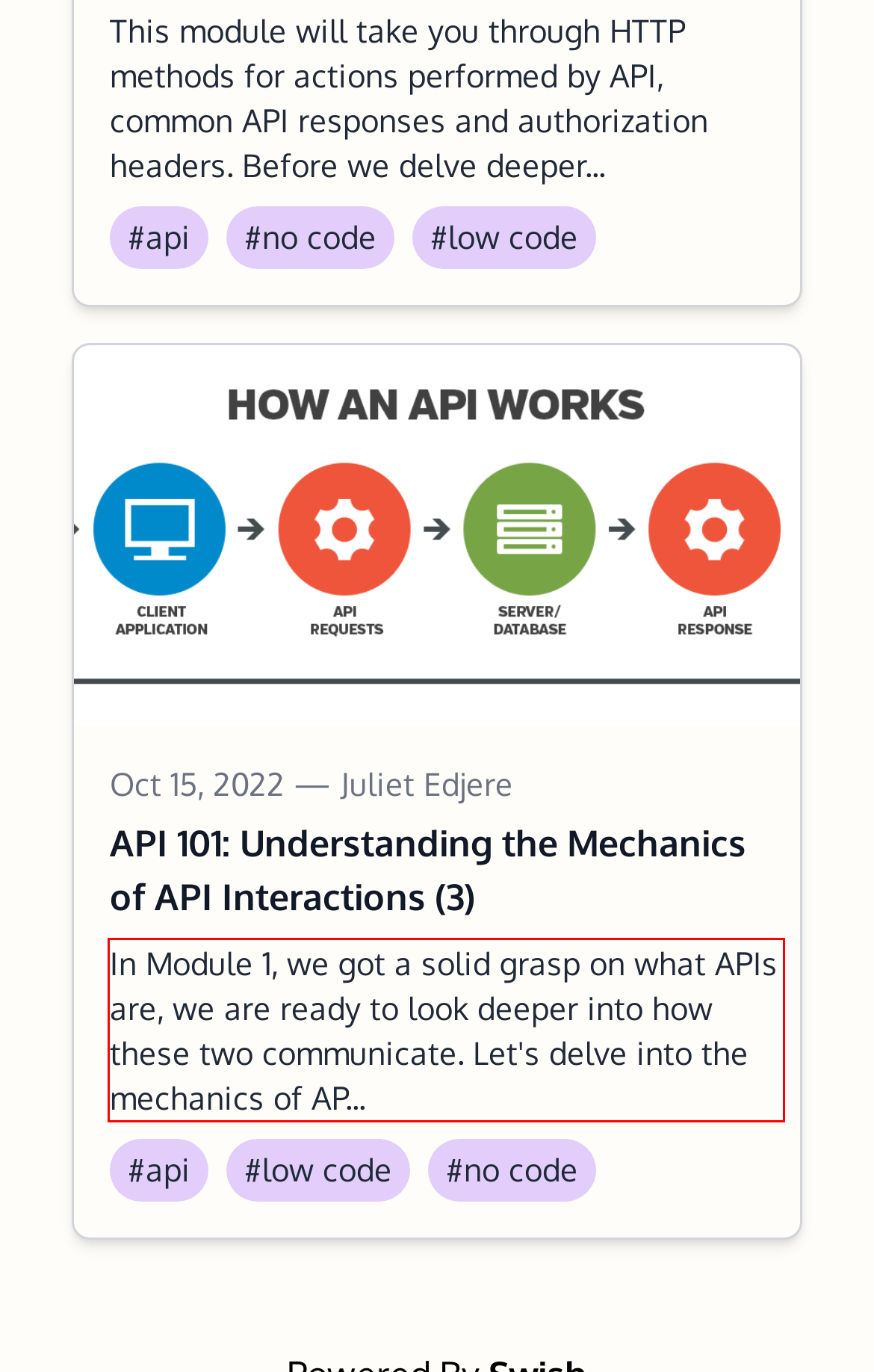Please look at the webpage screenshot and extract the text enclosed by the red bounding box.

In Module 1, we got a solid grasp on what APIs are, we are ready to look deeper into how these two communicate. Let's delve into the mechanics of AP...